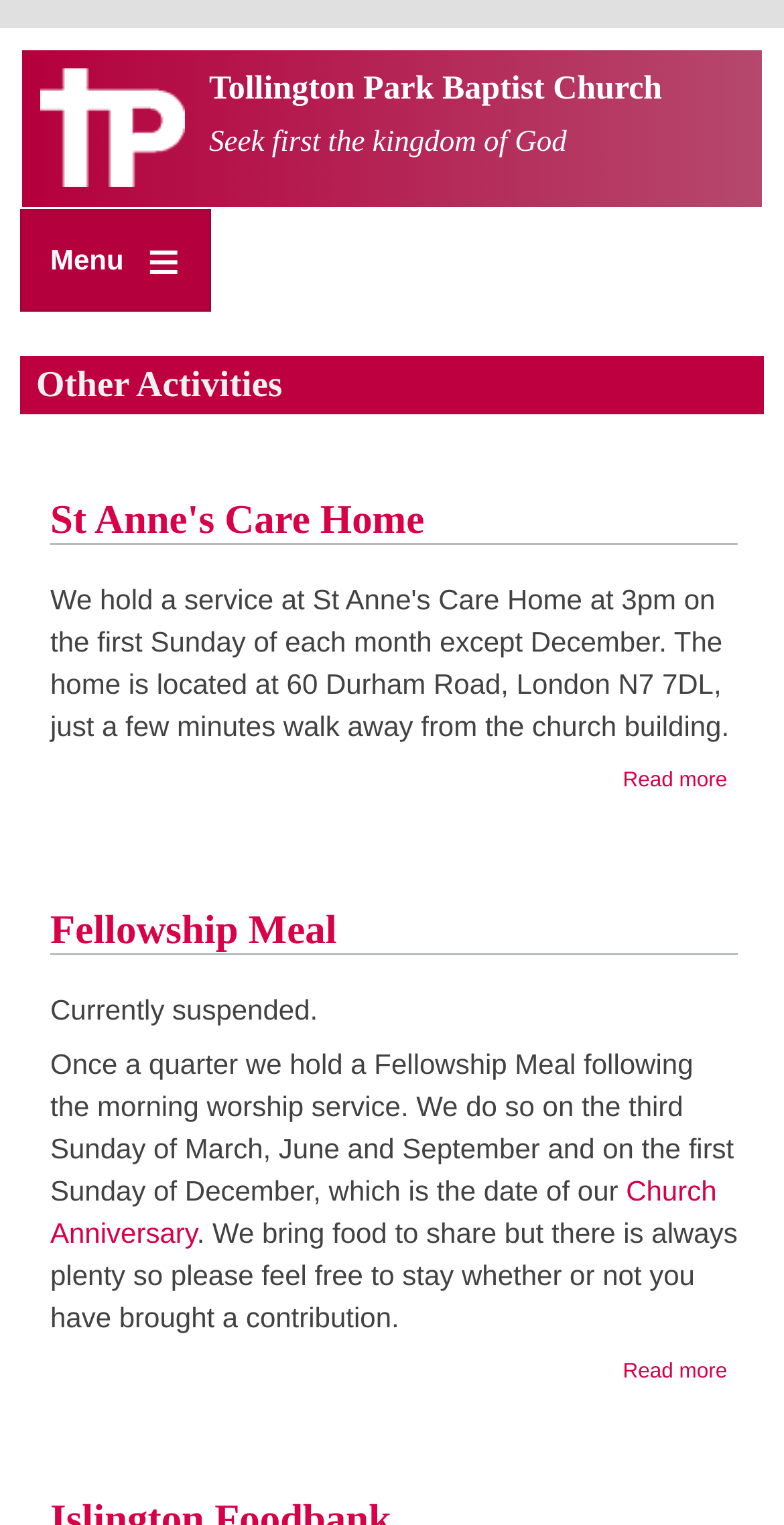Given the description of a UI element: "0 Items", identify the bounding box coordinates of the matching element in the webpage screenshot.

None